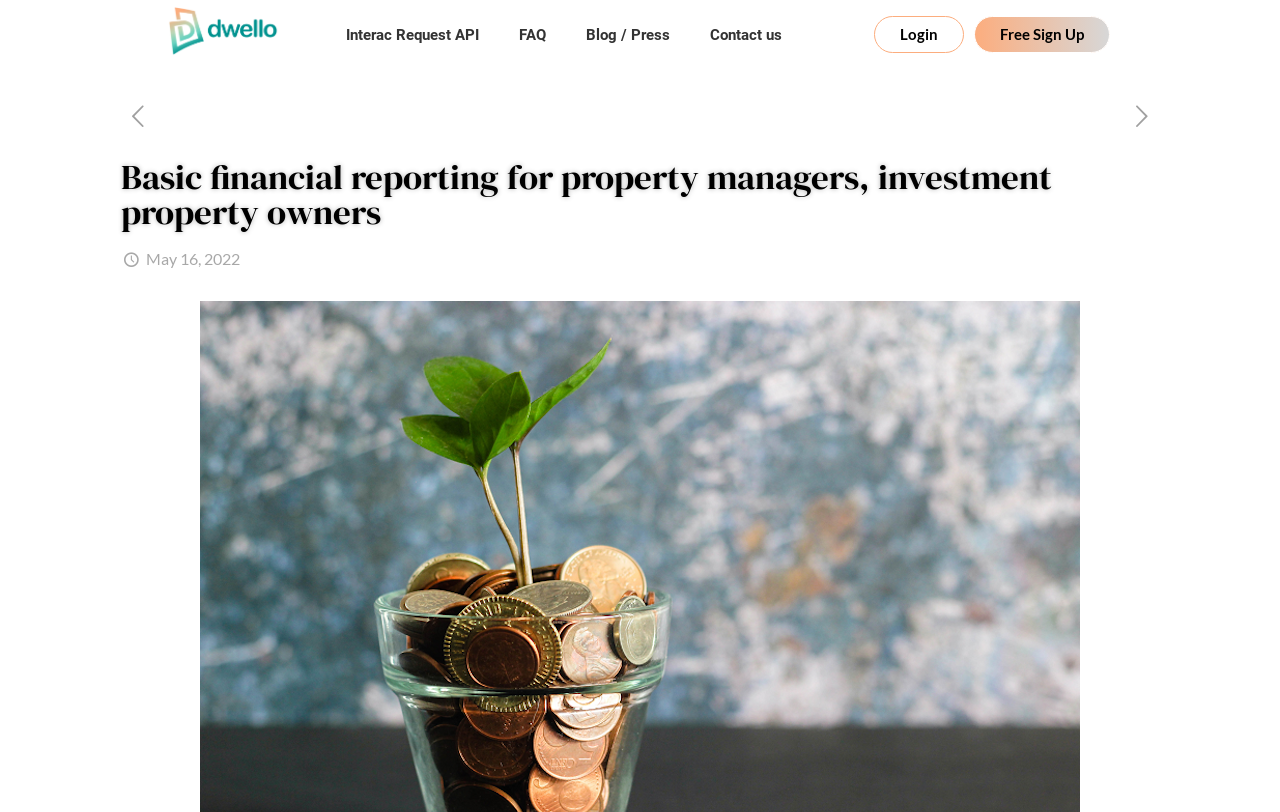Describe all the key features and sections of the webpage thoroughly.

The webpage appears to be the homepage of Dwello, a financial reporting platform for property managers and investment property owners. At the top left corner, there is a logo of Dwello, accompanied by a link to the website's homepage. 

To the right of the logo, there are several links to other pages, including Interac Request API, FAQ, Blog/Press, and Contact us. These links are positioned horizontally, with the Interac Request API link being the first and the Contact us link being the last.

On the top right corner, there are two links: Login and Free Sign Up. Between these two links, there are two social media icons, represented by Unicode characters \ue8b8 and \ue916.

Below the top navigation bar, there is a heading that reads "Basic financial reporting for property managers, investment property owners", which is the title of the webpage. This heading spans across the entire width of the page.

Underneath the heading, there is a timestamp that reads "May 16, 2022", indicating the date of a specific event or update.